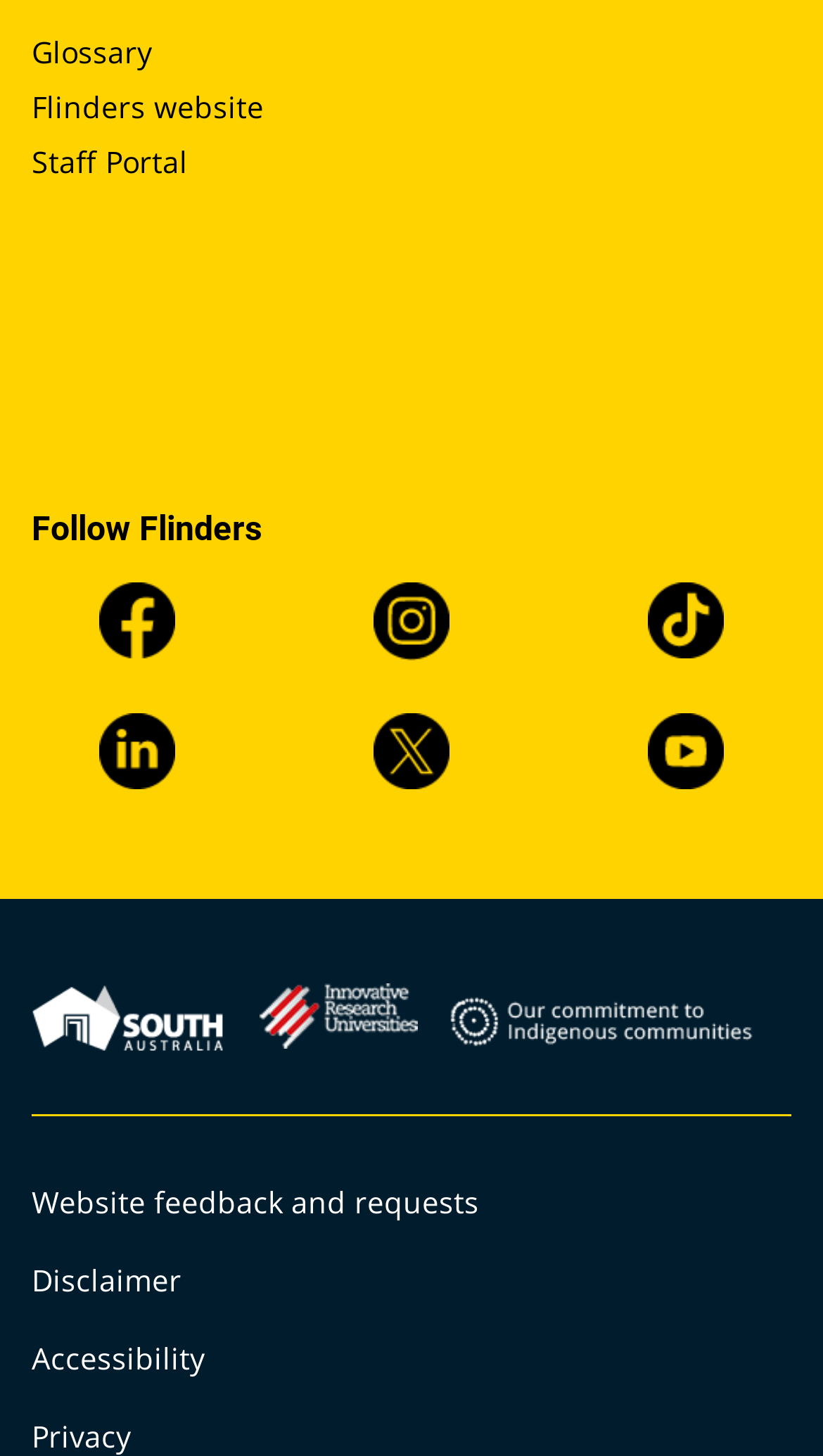What is the logo above the 'Indigenous communities' link?
Please look at the screenshot and answer using one word or phrase.

Innovative Research University logo